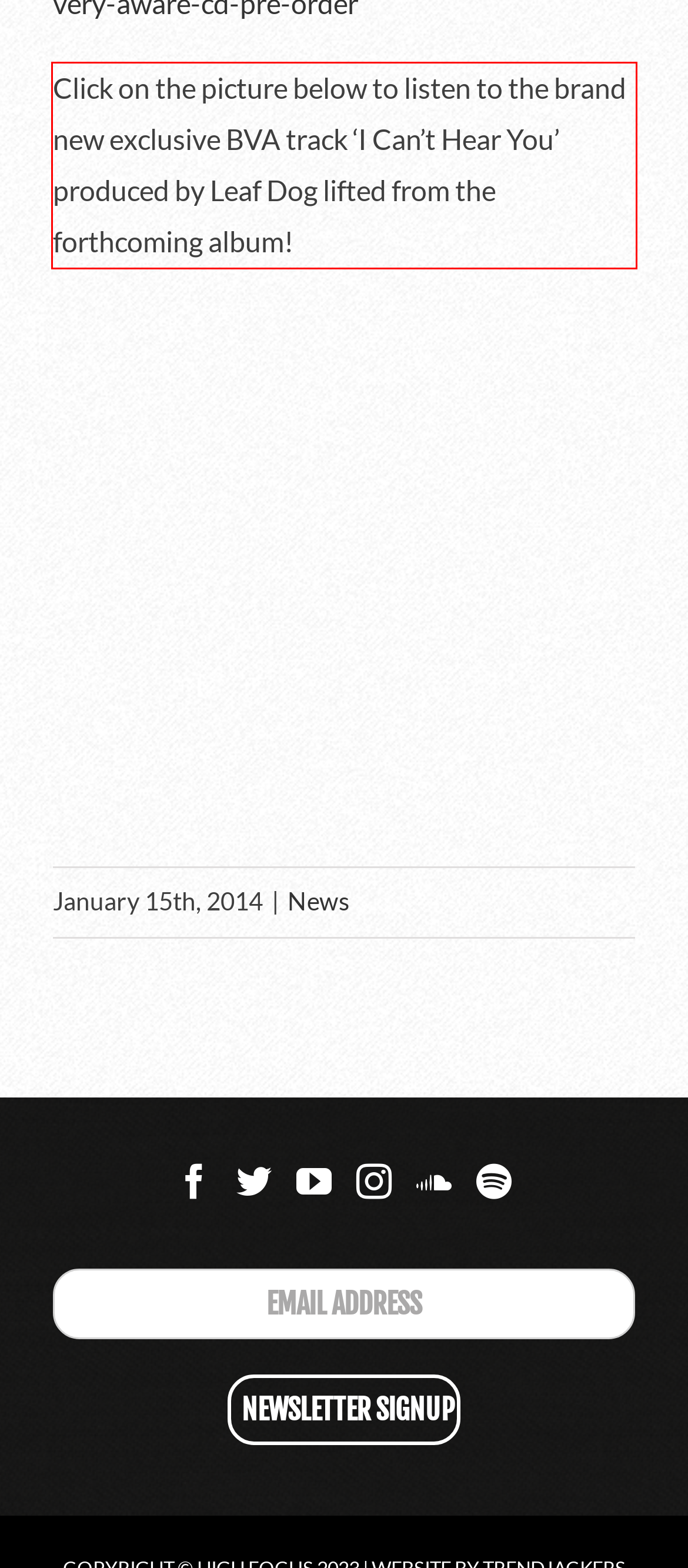The screenshot provided shows a webpage with a red bounding box. Apply OCR to the text within this red bounding box and provide the extracted content.

Click on the picture below to listen to the brand new exclusive BVA track ‘I Can’t Hear You’ produced by Leaf Dog lifted from the forthcoming album!